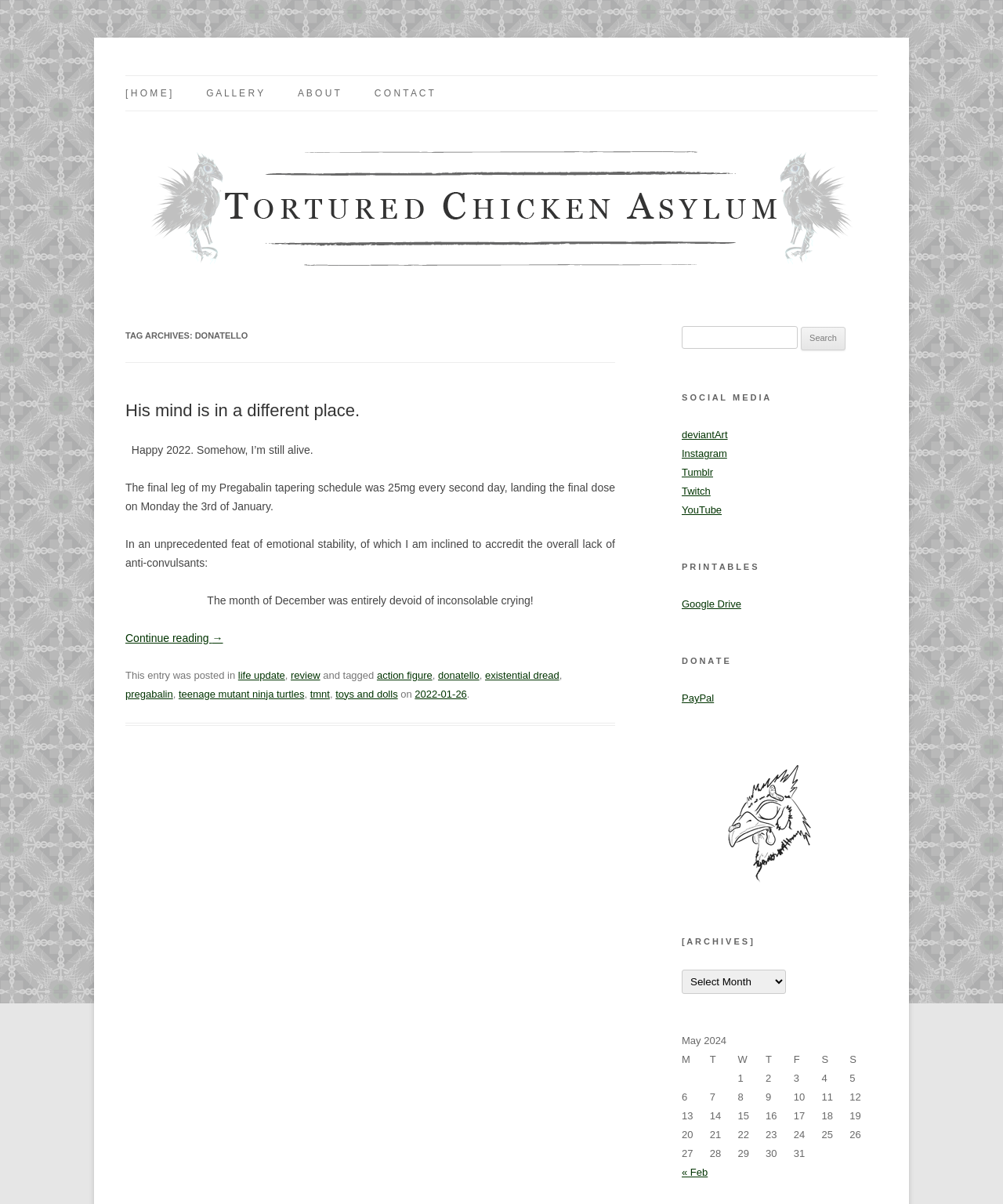Kindly determine the bounding box coordinates for the clickable area to achieve the given instruction: "Check the 'S O C I A L M E D I A' section".

[0.68, 0.322, 0.875, 0.338]